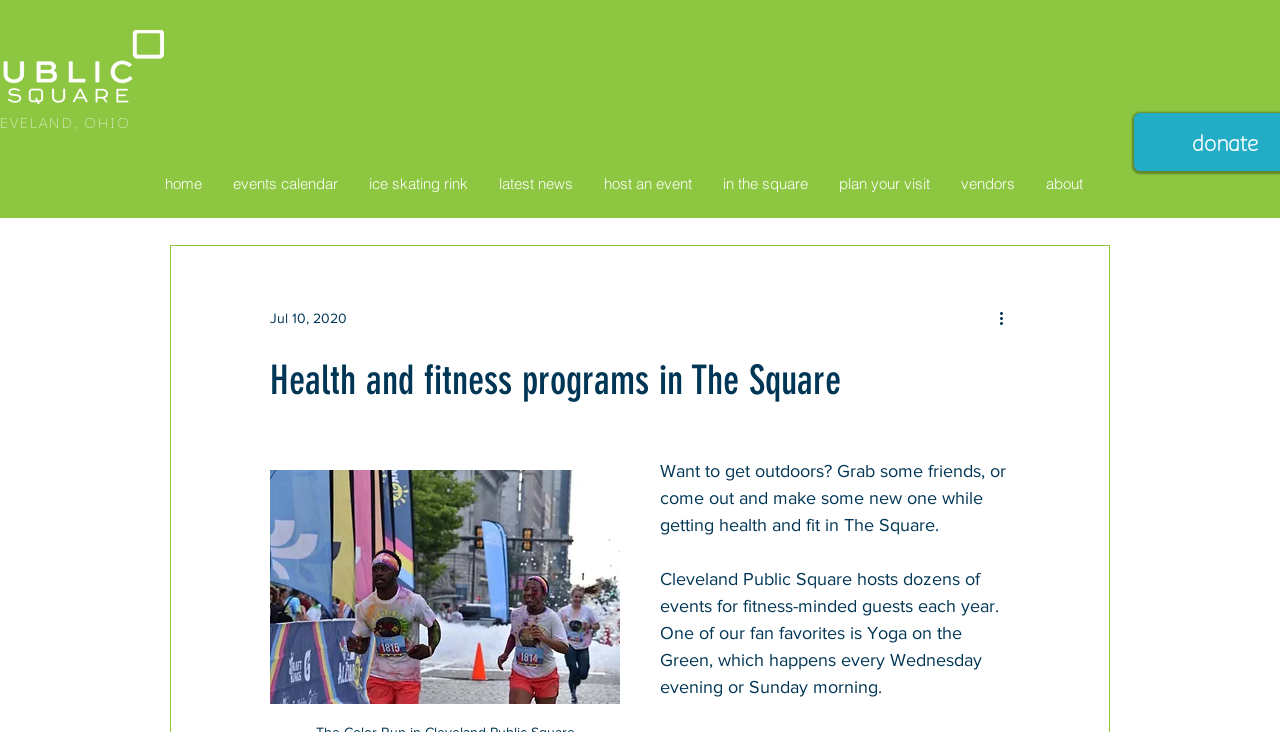Illustrate the webpage's structure and main components comprehensively.

The webpage is about health and fitness programs in Cleveland Public Square. At the top, there is a navigation menu with 8 links: "home", "events calendar", "ice skating rink", "latest news", "host an event", "in the square", "plan your visit", and "vendors". Below the navigation menu, there is a date "Jul 10, 2020" and a "More actions" button with an image.

The main content of the webpage is divided into two sections. On the left, there is a large image of "The Color Run in Cleveland Public Square". On the right, there are two paragraphs of text. The first paragraph invites readers to get outdoors, grab friends, and get healthy and fit in the square. The second paragraph describes the various fitness events hosted in the square, including Yoga on the Green, which takes place every Wednesday evening or Sunday morning.

At the top of the main content, there is a heading that repeats the title "Health and fitness programs in The Square". Overall, the webpage is promoting health and fitness activities in Cleveland Public Square and encouraging readers to participate.